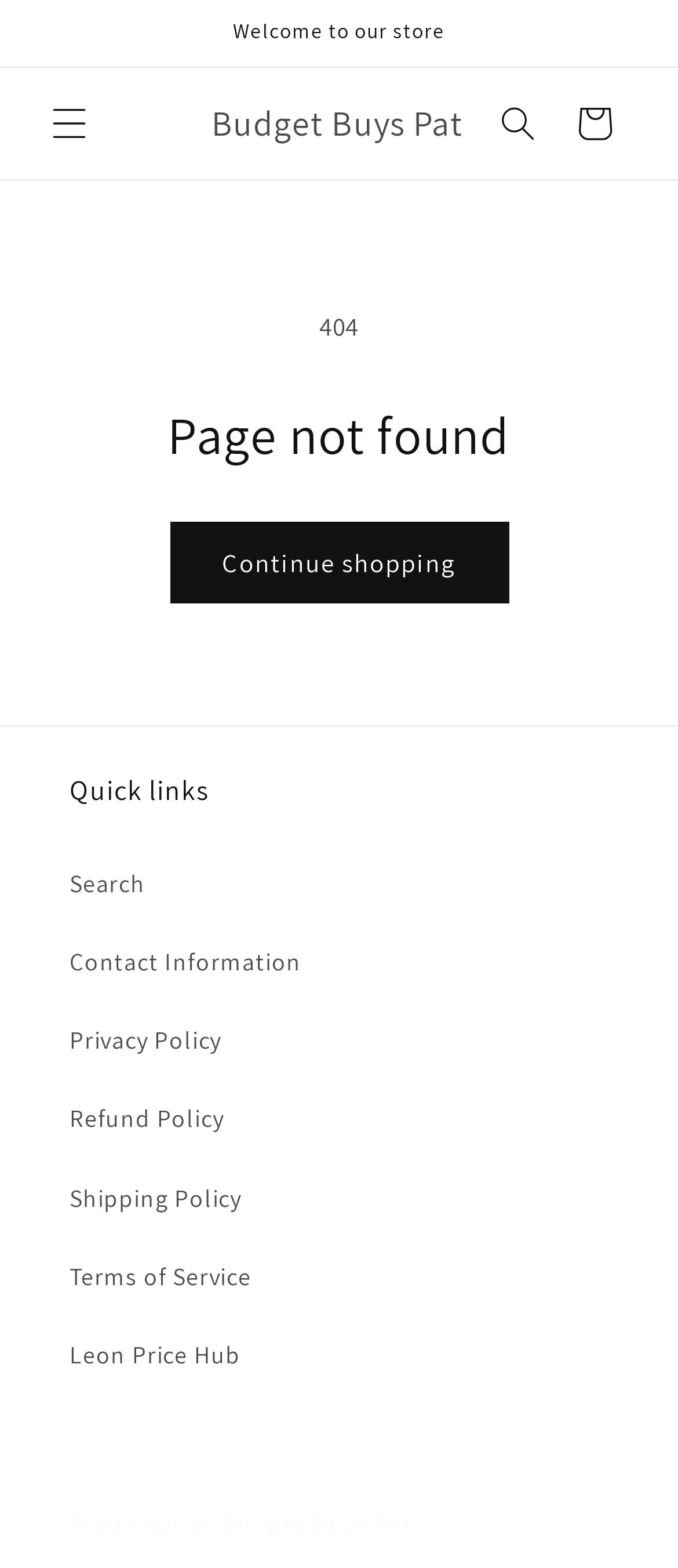Determine the bounding box coordinates for the clickable element required to fulfill the instruction: "View Contact Information". Provide the coordinates as four float numbers between 0 and 1, i.e., [left, top, right, bottom].

[0.103, 0.589, 0.897, 0.639]